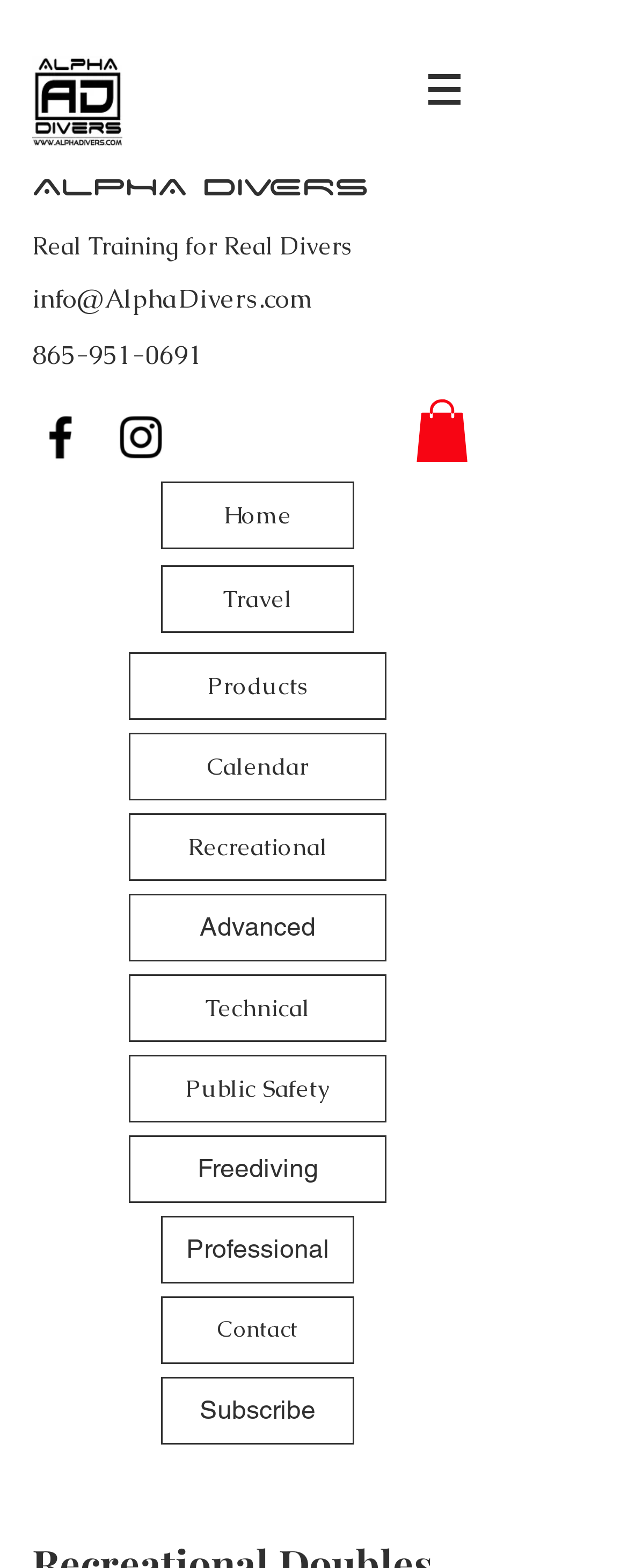Identify the bounding box coordinates of the clickable region to carry out the given instruction: "Click the Facebook link".

[0.051, 0.26, 0.141, 0.296]